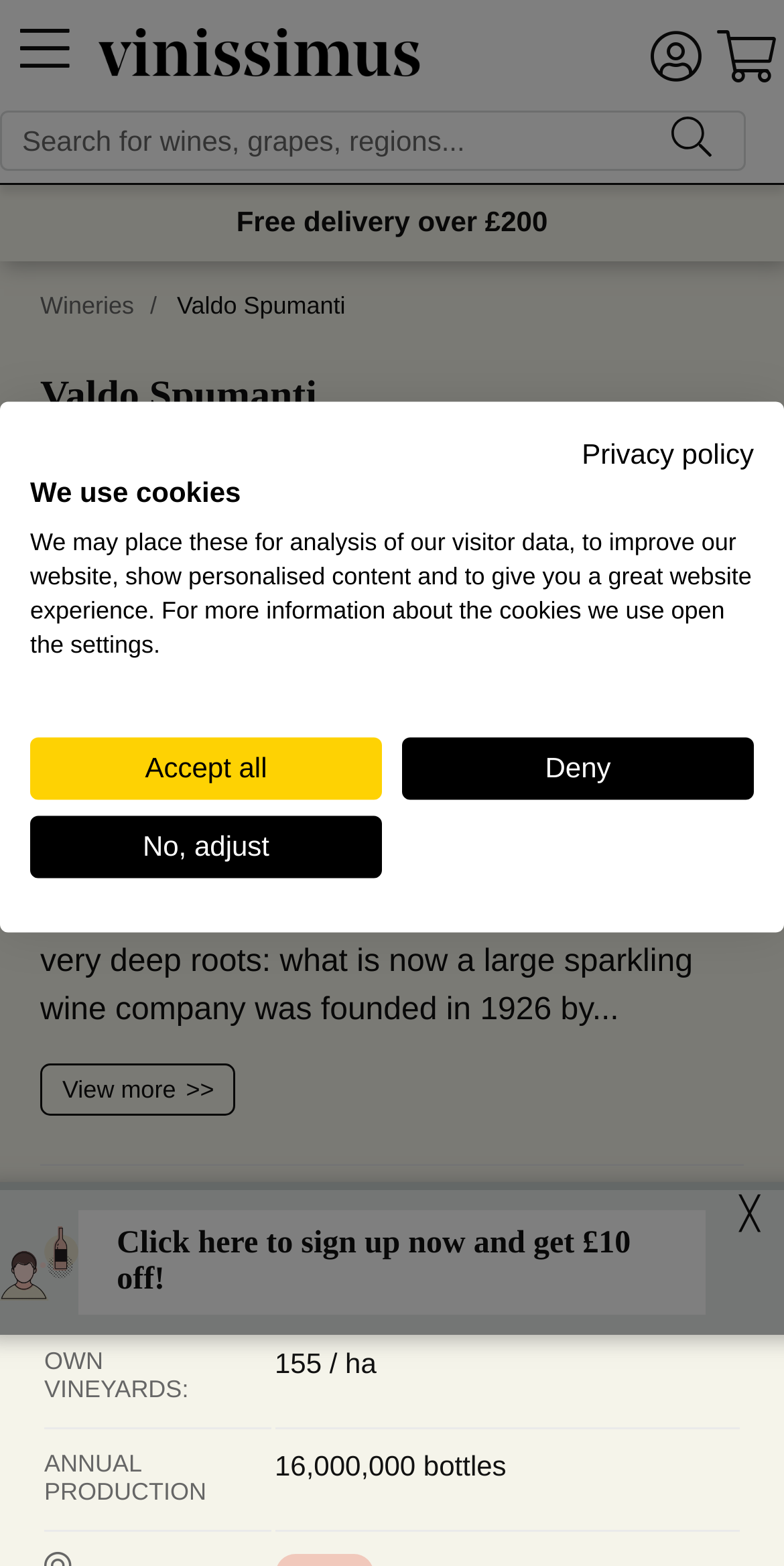Please identify the bounding box coordinates of the region to click in order to complete the given instruction: "Search for wines". The coordinates should be four float numbers between 0 and 1, i.e., [left, top, right, bottom].

[0.0, 0.071, 0.95, 0.109]